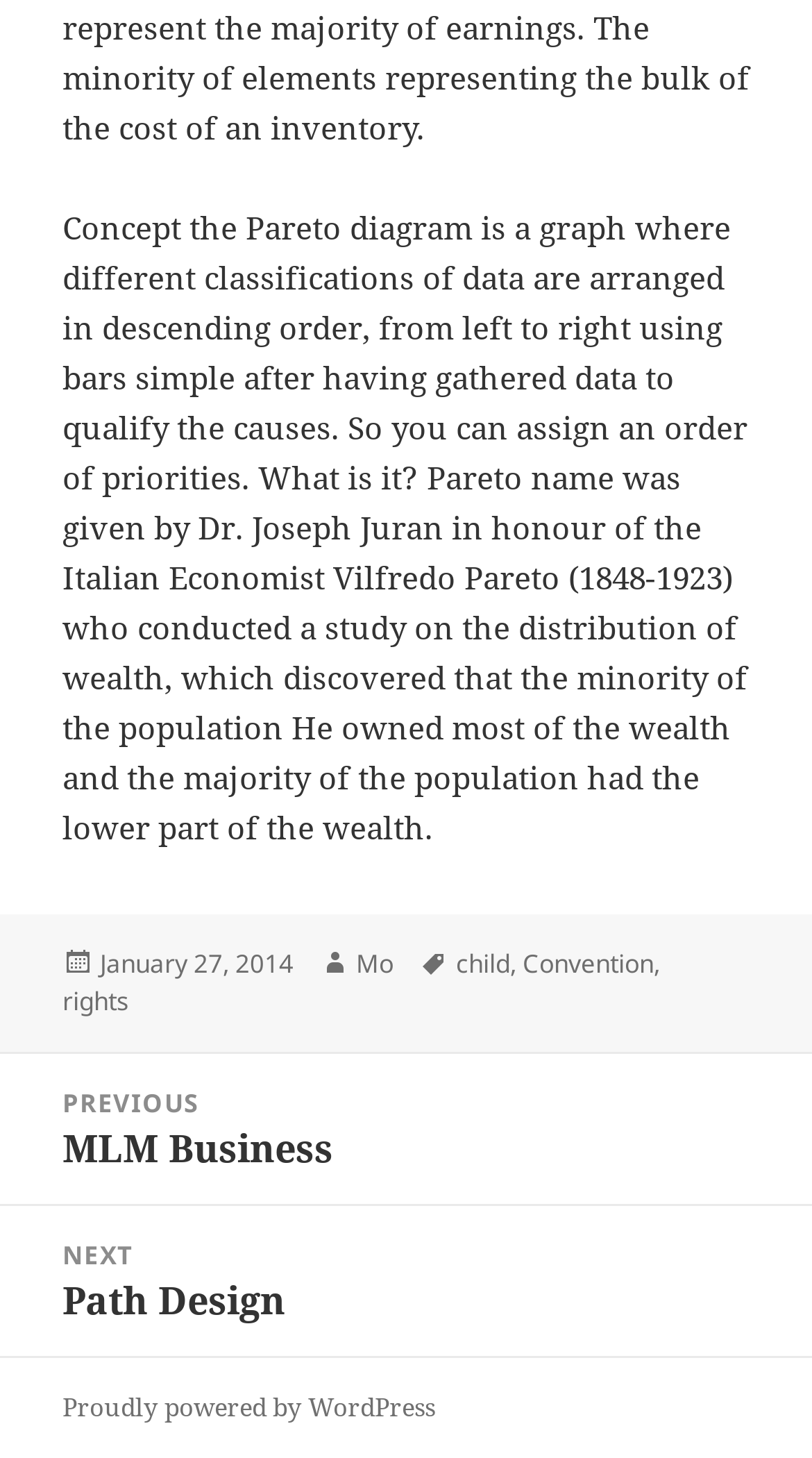What is the previous post about?
From the details in the image, answer the question comprehensively.

The link element with bounding box coordinates [0.0, 0.723, 1.0, 0.825] contains the text 'Previous post: MLM Business', which indicates that the previous post is about MLM Business.